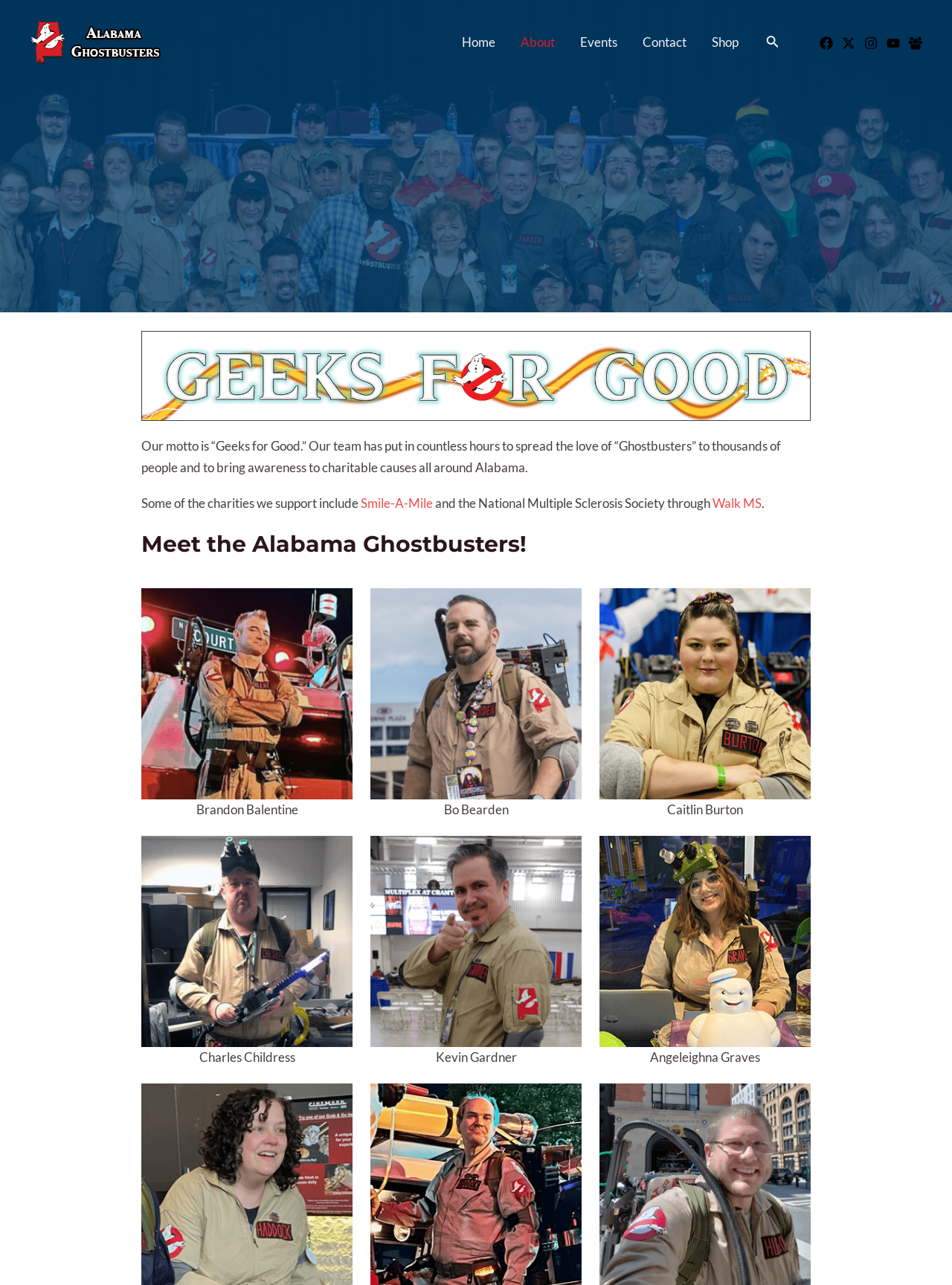Locate the bounding box coordinates of the clickable region to complete the following instruction: "Click on Home."

[0.472, 0.013, 0.533, 0.053]